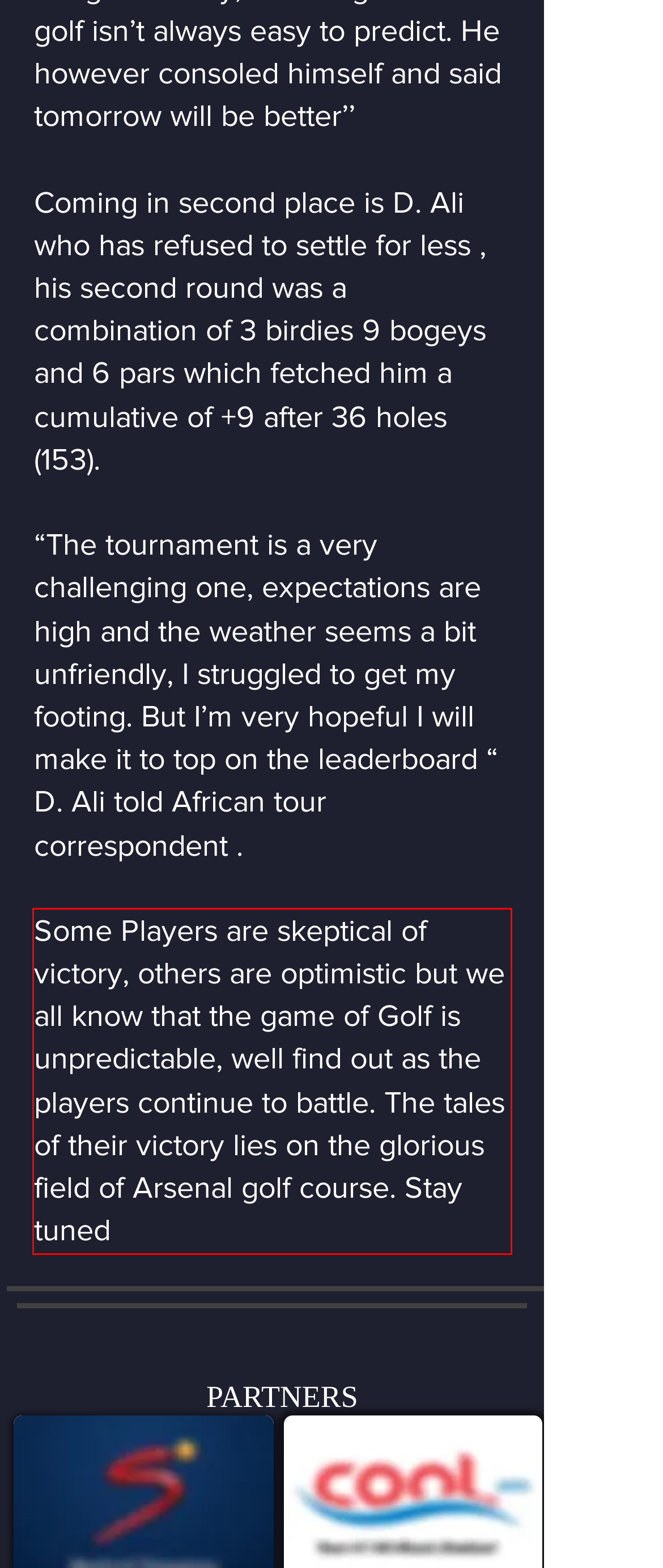The screenshot provided shows a webpage with a red bounding box. Apply OCR to the text within this red bounding box and provide the extracted content.

Some Players are skeptical of victory, others are optimistic but we all know that the game of Golf is unpredictable, well find out as the players continue to battle. The tales of their victory lies on the glorious field of Arsenal golf course. Stay tuned